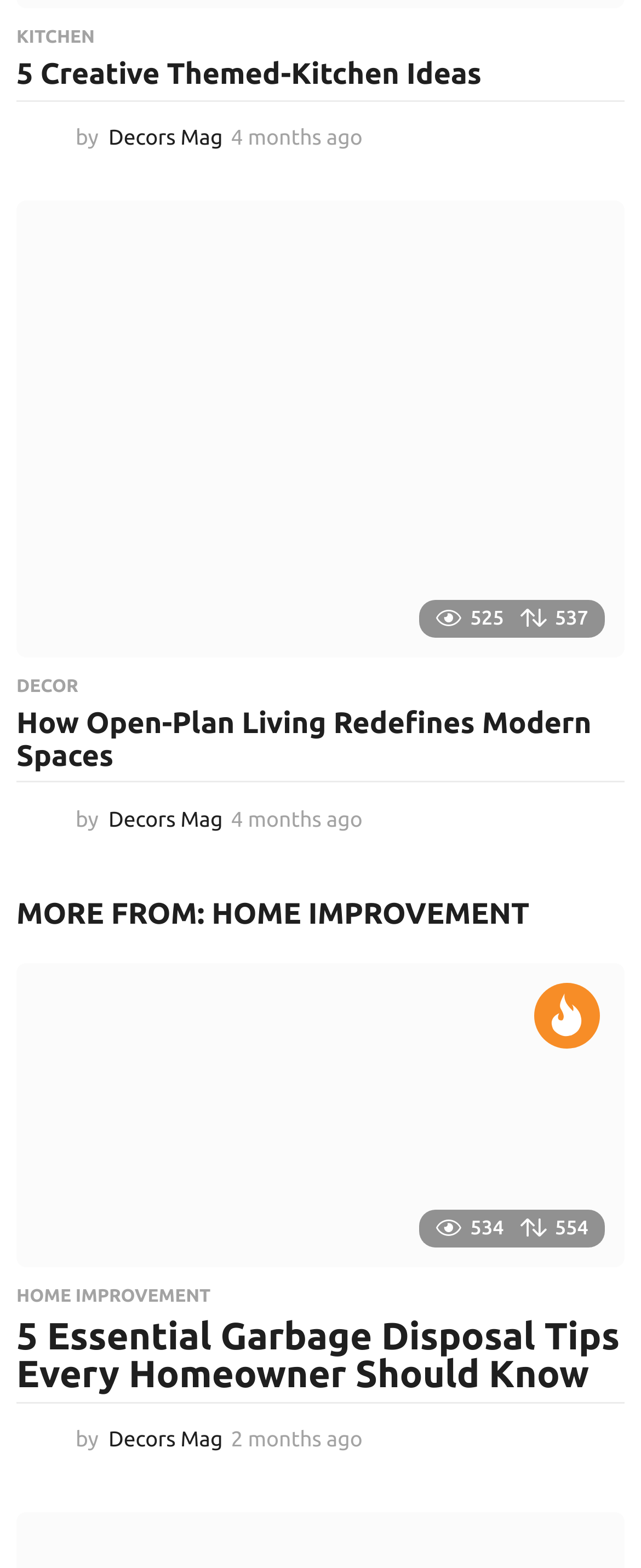Locate and provide the bounding box coordinates for the HTML element that matches this description: "5 Creative Themed-Kitchen Ideas".

[0.026, 0.037, 0.751, 0.058]